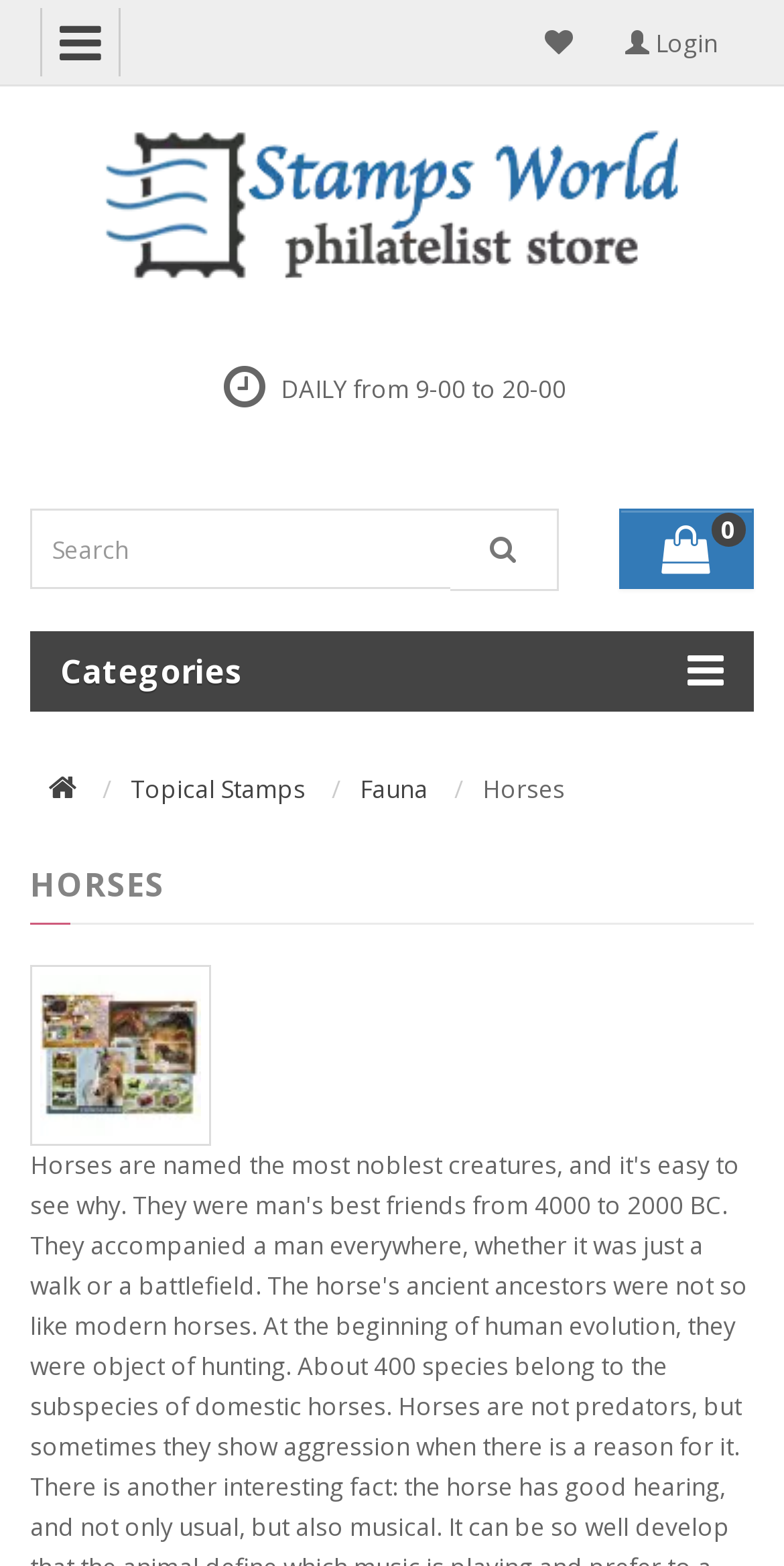What is the theme of the website?
Using the image provided, answer with just one word or phrase.

Horses